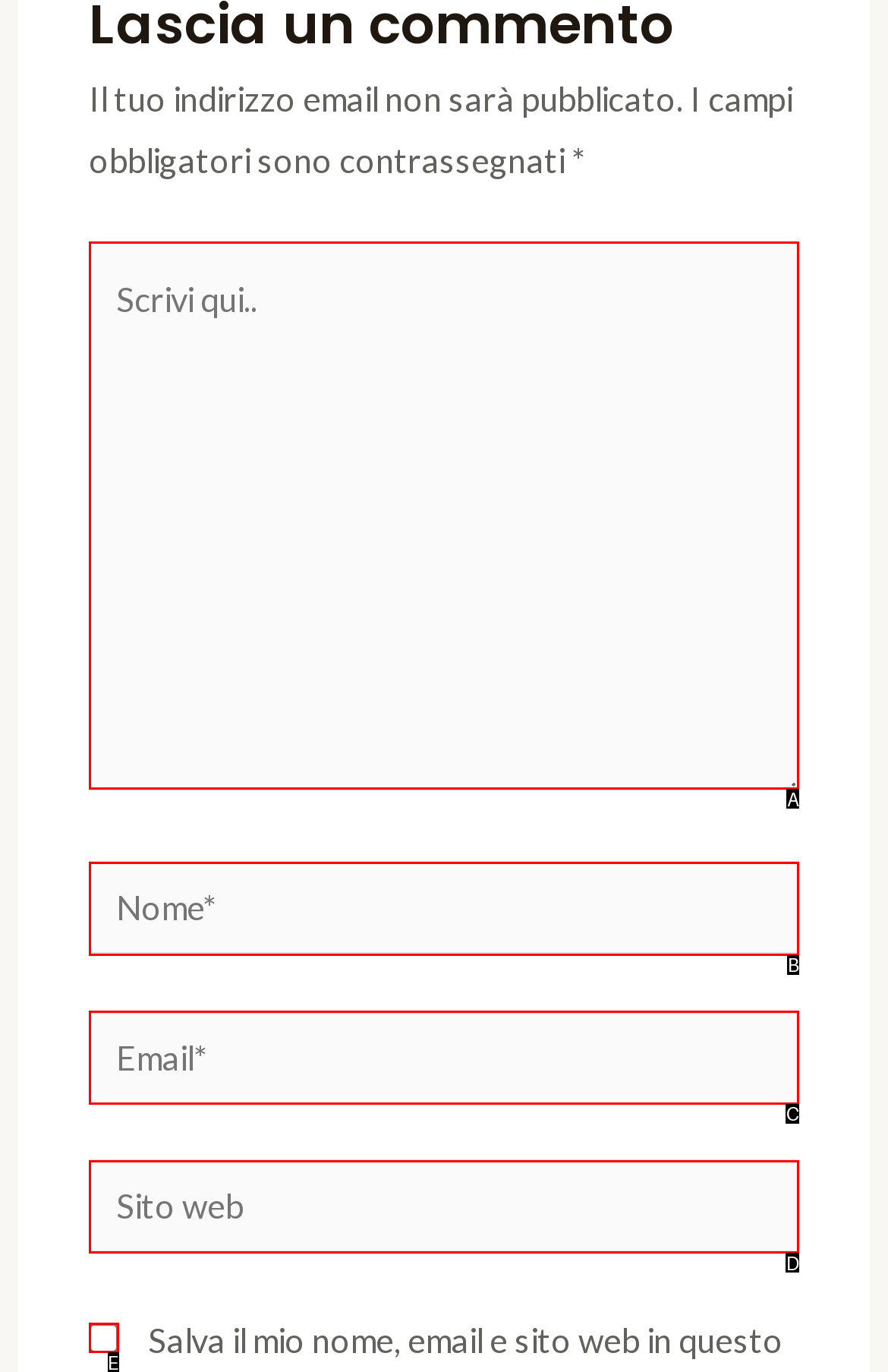Point out the option that aligns with the description: parent_node: Email* name="email" placeholder="Email*"
Provide the letter of the corresponding choice directly.

C